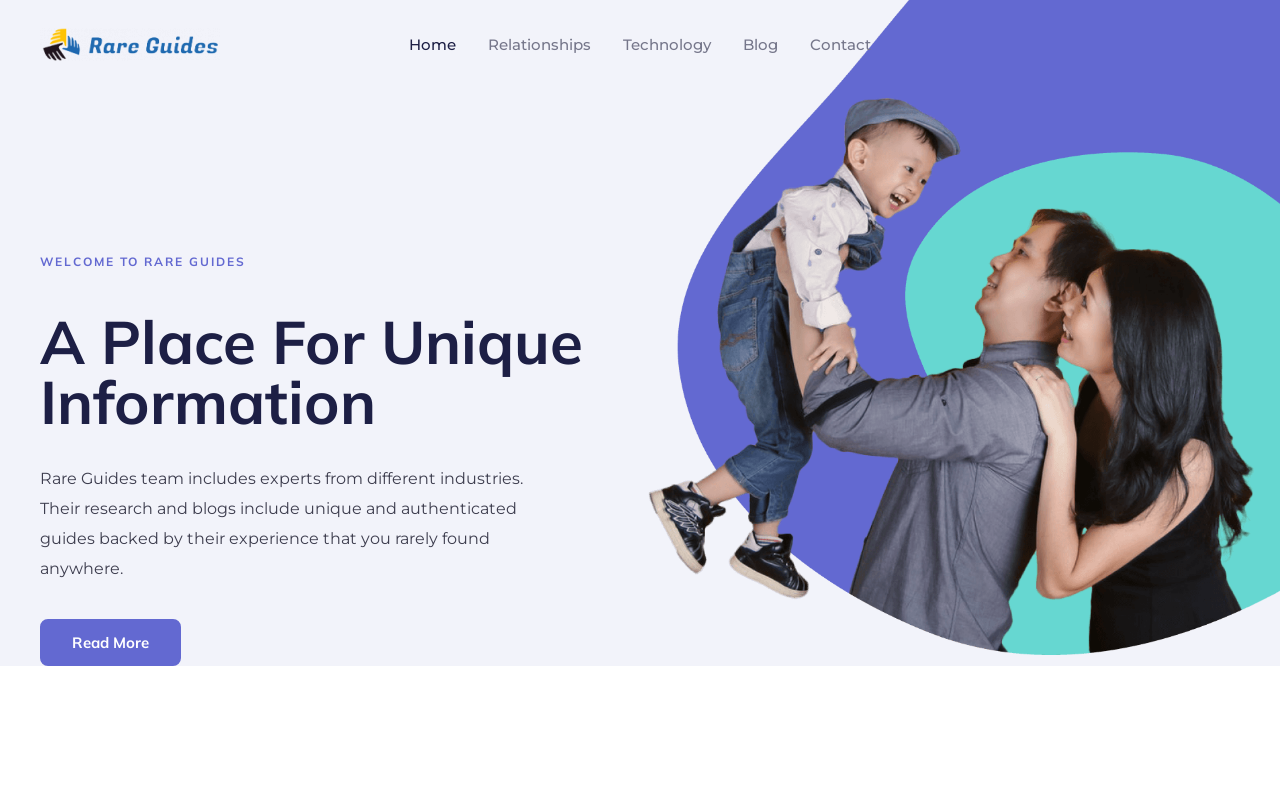Create a detailed narrative describing the layout and content of the webpage.

The webpage is titled "Home - Rare Guides" and features a prominent logo image with the text "Rare Guides" at the top left corner. Below the logo, there is a horizontal navigation bar with five links: "Home", "Relationships", "Technology", "Blog", and "Contact", spanning from left to right across the page.

Above the navigation bar, there is a large heading that reads "WELCOME TO RARE GUIDES" in a prominent font size. Below this heading, there is a smaller heading that says "A Place For Unique Information". 

The main content of the page is a paragraph of text that describes the Rare Guides team, stating that they include experts from different industries who provide unique and authenticated guides backed by their experience. This text is positioned below the headings and spans about a third of the page width.

At the bottom of the page, there is a "Read More" link, which is likely a call-to-action to encourage users to explore more content on the website. Overall, the webpage has a clean and simple layout, with a focus on introducing the Rare Guides team and their mission.